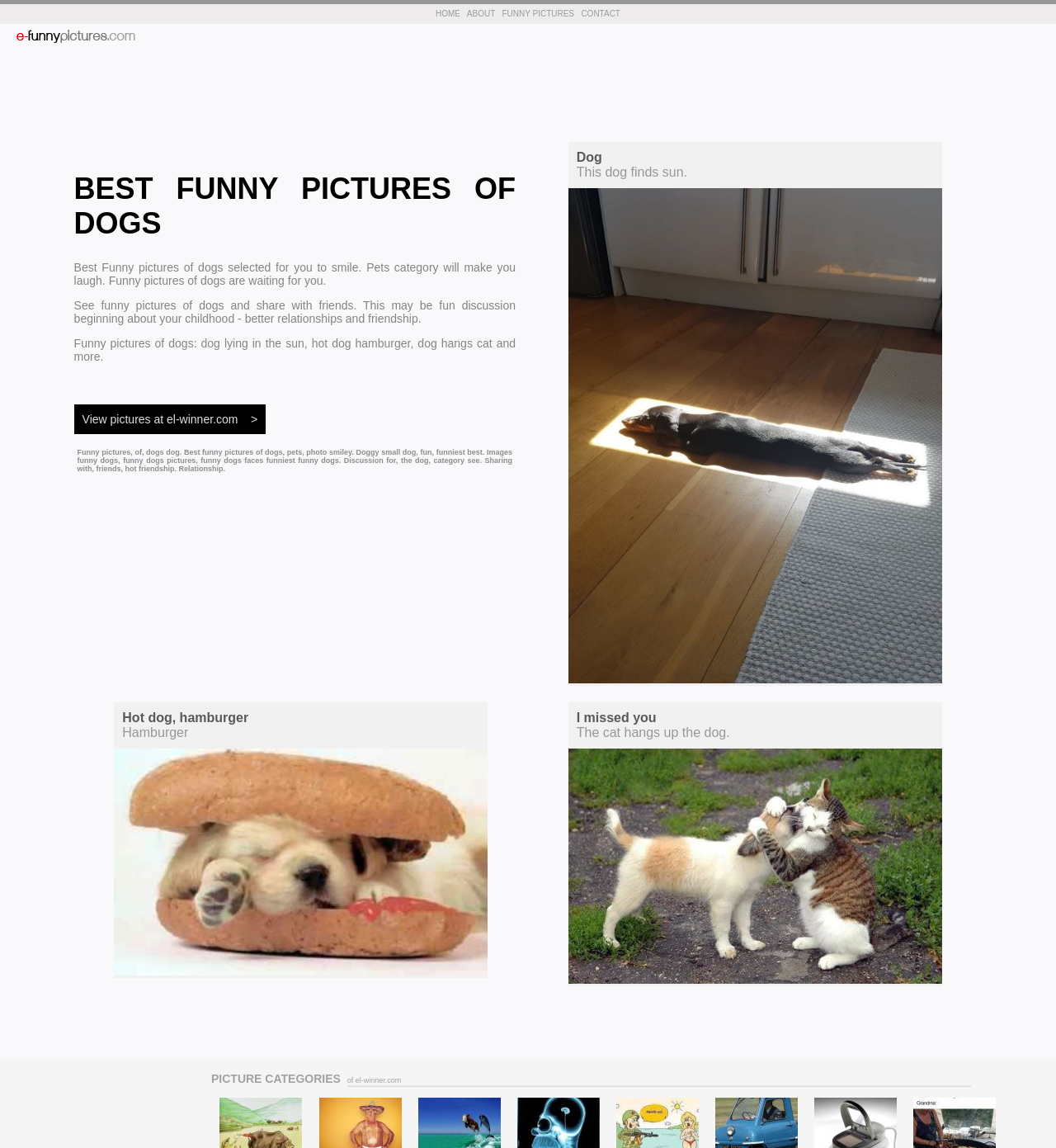What is the category of pictures on this webpage?
Please provide a detailed answer to the question.

Based on the webpage content, I can see that the category of pictures is 'Pets' because the heading 'BEST FUNNY PICTURES OF DOGS' and the text 'Pets category will make you laugh' suggest that the pictures are related to pets, specifically dogs.